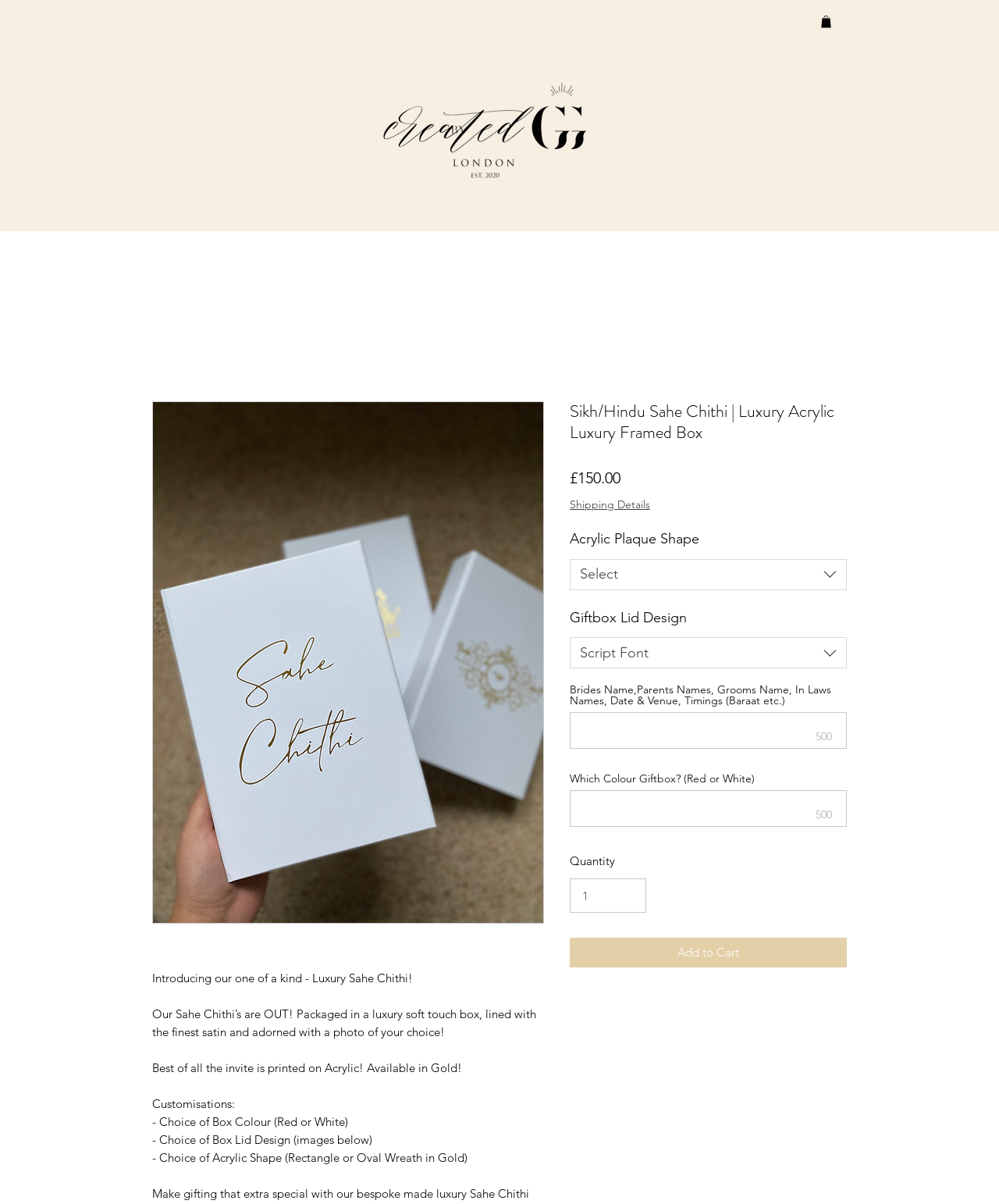What are the customization options for the gift box?
Refer to the screenshot and respond with a concise word or phrase.

Colour and lid design